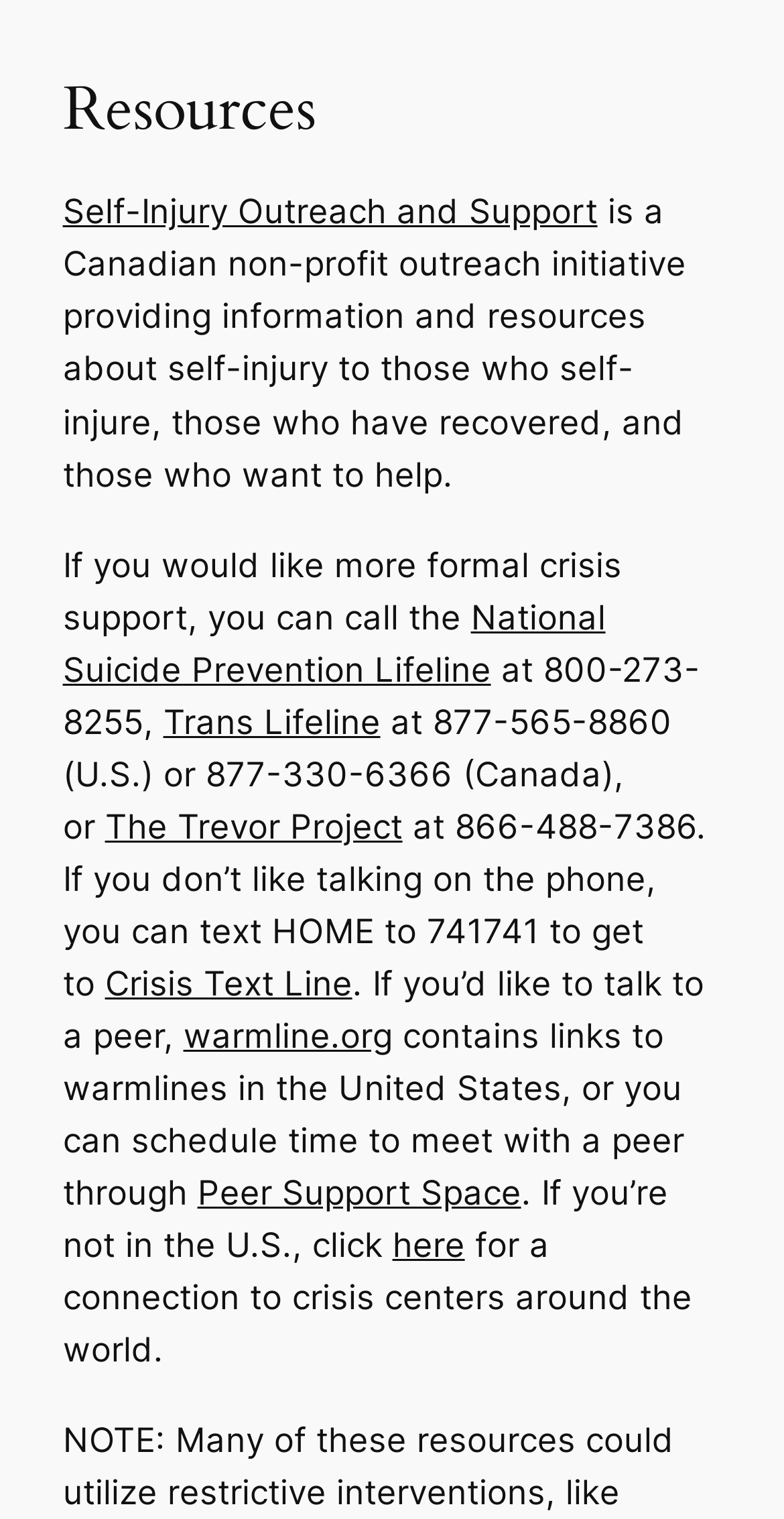What is the purpose of the Peer Support Space? Examine the screenshot and reply using just one word or a brief phrase.

to meet with a peer